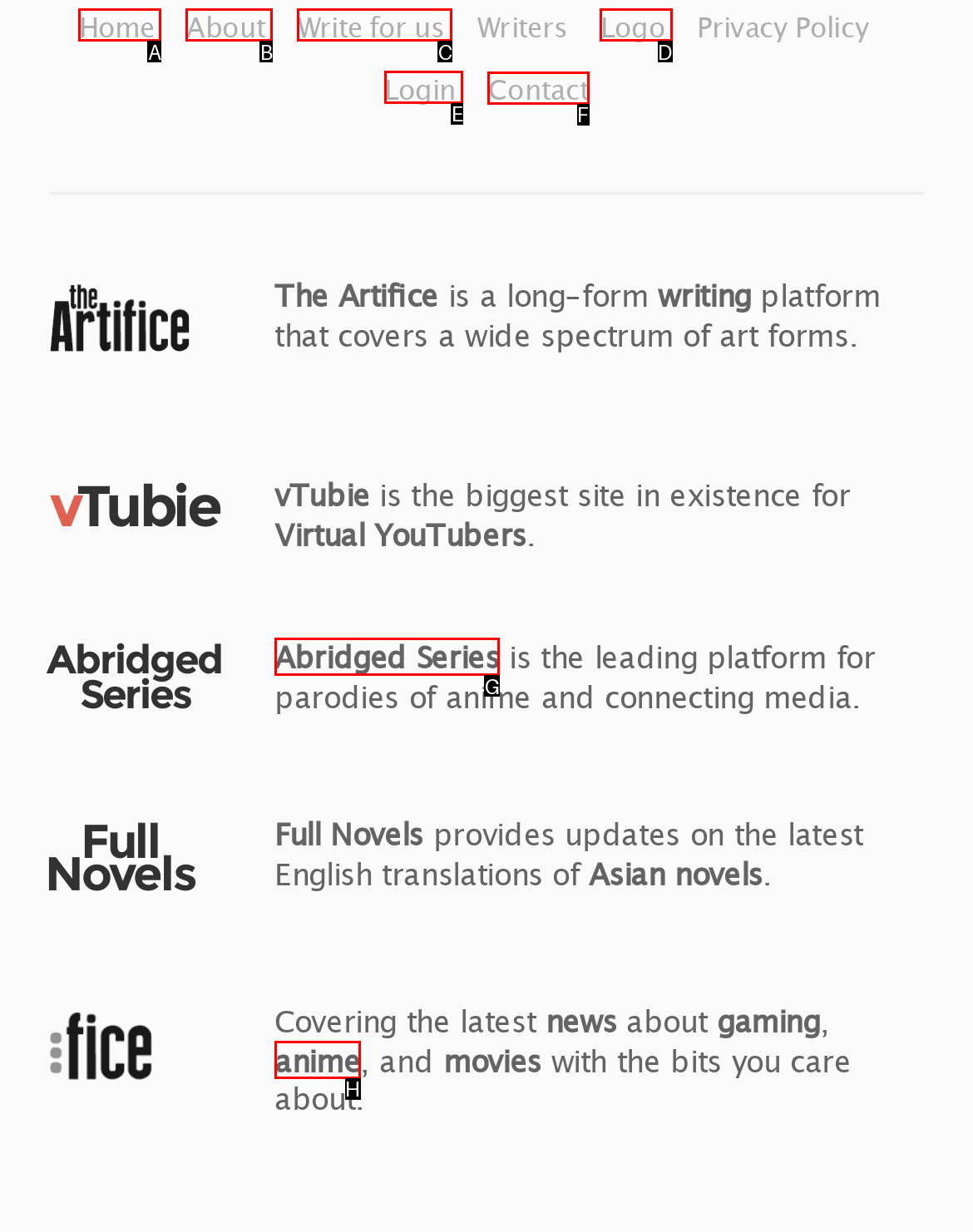Indicate which lettered UI element to click to fulfill the following task: Login to the website
Provide the letter of the correct option.

E